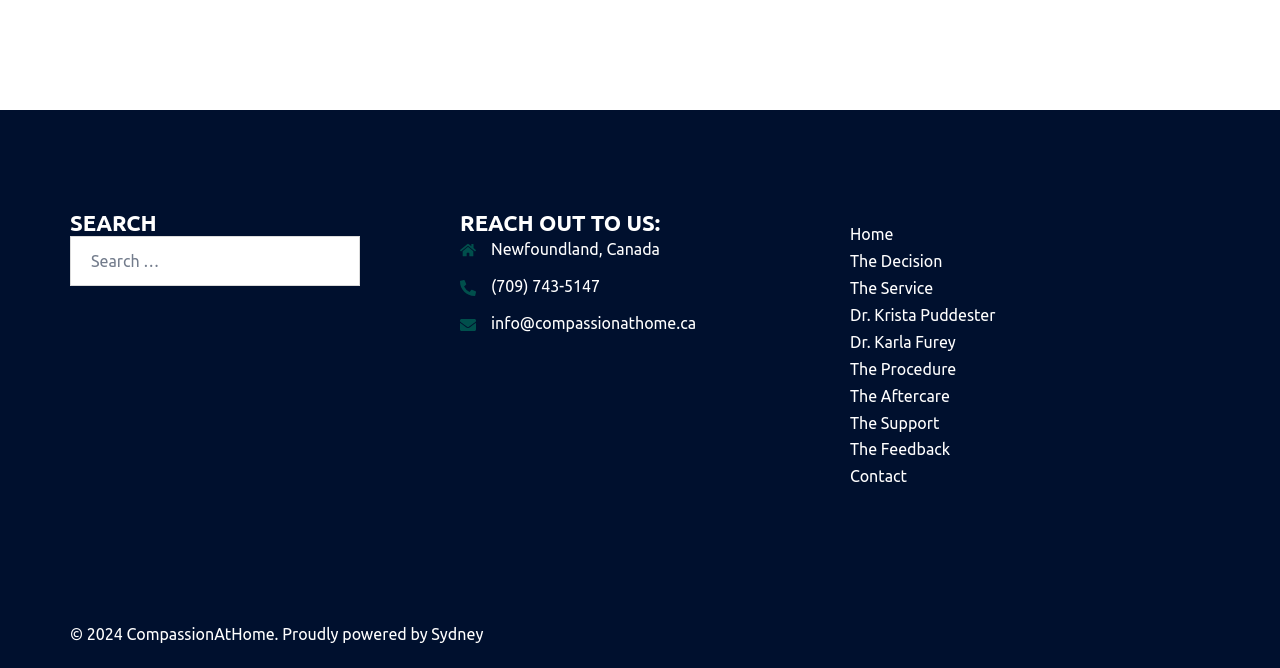Please locate the bounding box coordinates of the element that should be clicked to complete the given instruction: "Search for something".

[0.055, 0.354, 0.336, 0.436]